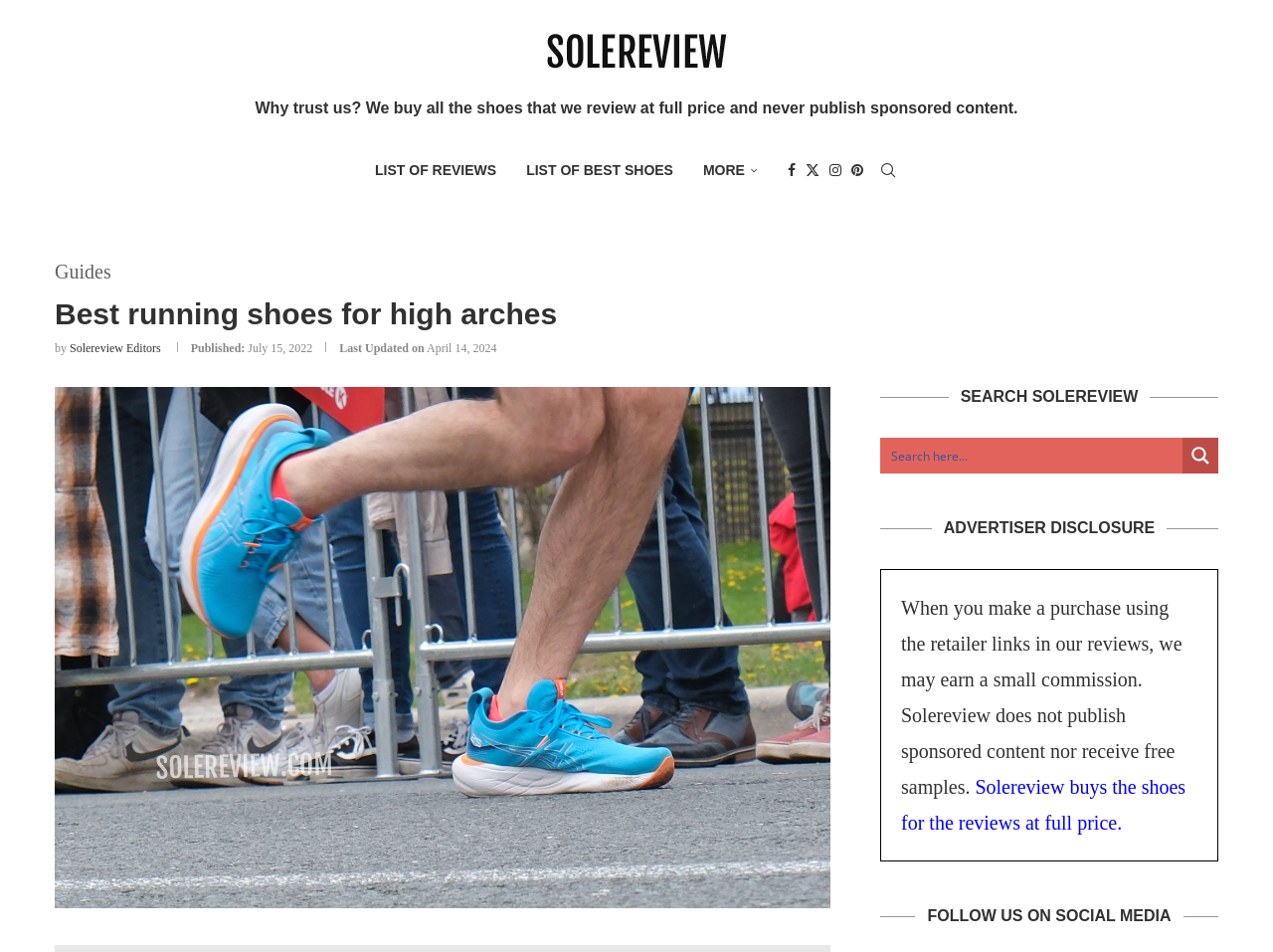Provide a one-word or brief phrase answer to the question:
What is the date of the last update?

April 14, 2024